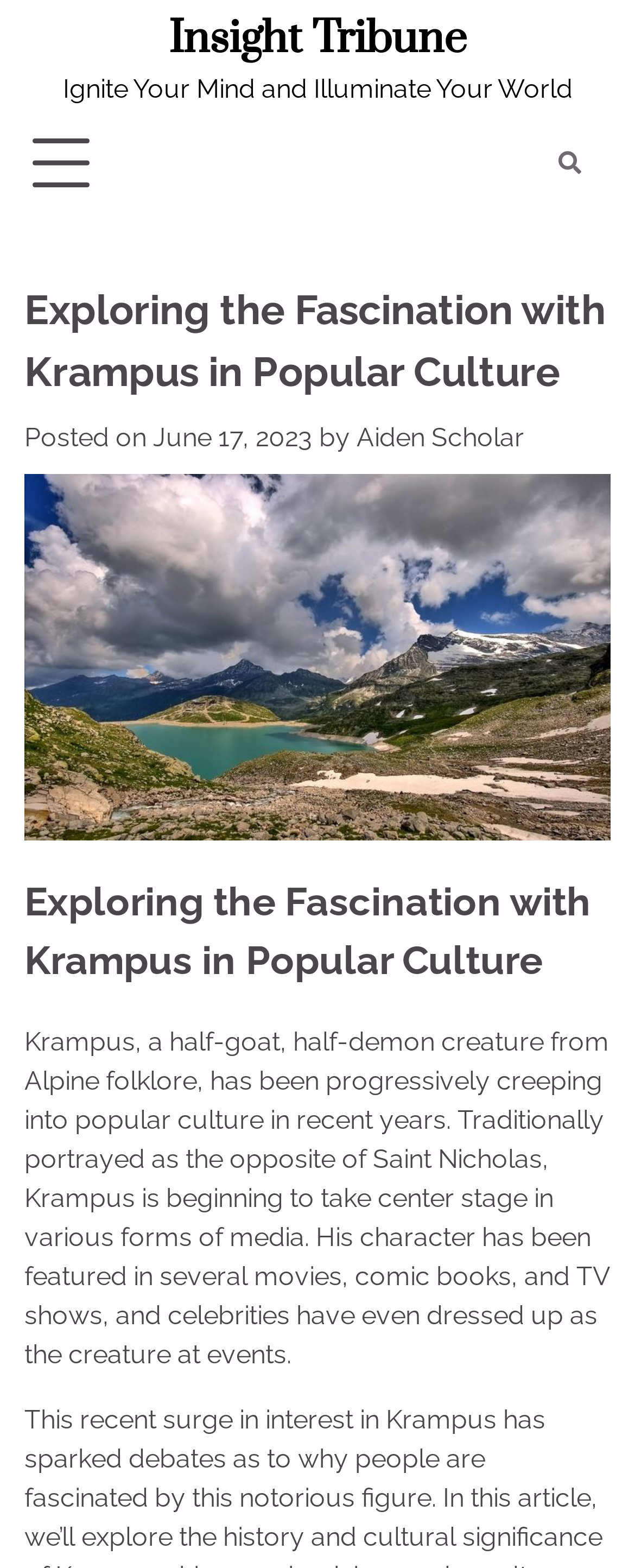Give a detailed account of the webpage.

The webpage is about exploring the fascination with Krampus in popular culture. At the top left, there is a link to "Insight Tribune" and a static text "Ignite Your Mind and Illuminate Your World" next to it. Below these elements, there is a button with no text, which controls the primary menu. On the top right, there is a link with a font awesome icon.

The main content of the webpage is divided into sections. The first section has a heading "Exploring the Fascination with Krampus in Popular Culture" and is followed by a static text "Posted on" and a link to the date "June 17, 2023". Next to the date, there is a static text "by" and a link to the author "Aiden Scholar".

Below this section, there is another heading with the same title "Exploring the Fascination with Krampus in Popular Culture". The main article starts below this heading, describing Krampus as a half-goat, half-demon creature from Alpine folklore that has been gaining popularity in recent years. The article mentions that Krampus is traditionally portrayed as the opposite of Saint Nicholas and is now taking center stage in various forms of media, including movies, comic books, and TV shows.